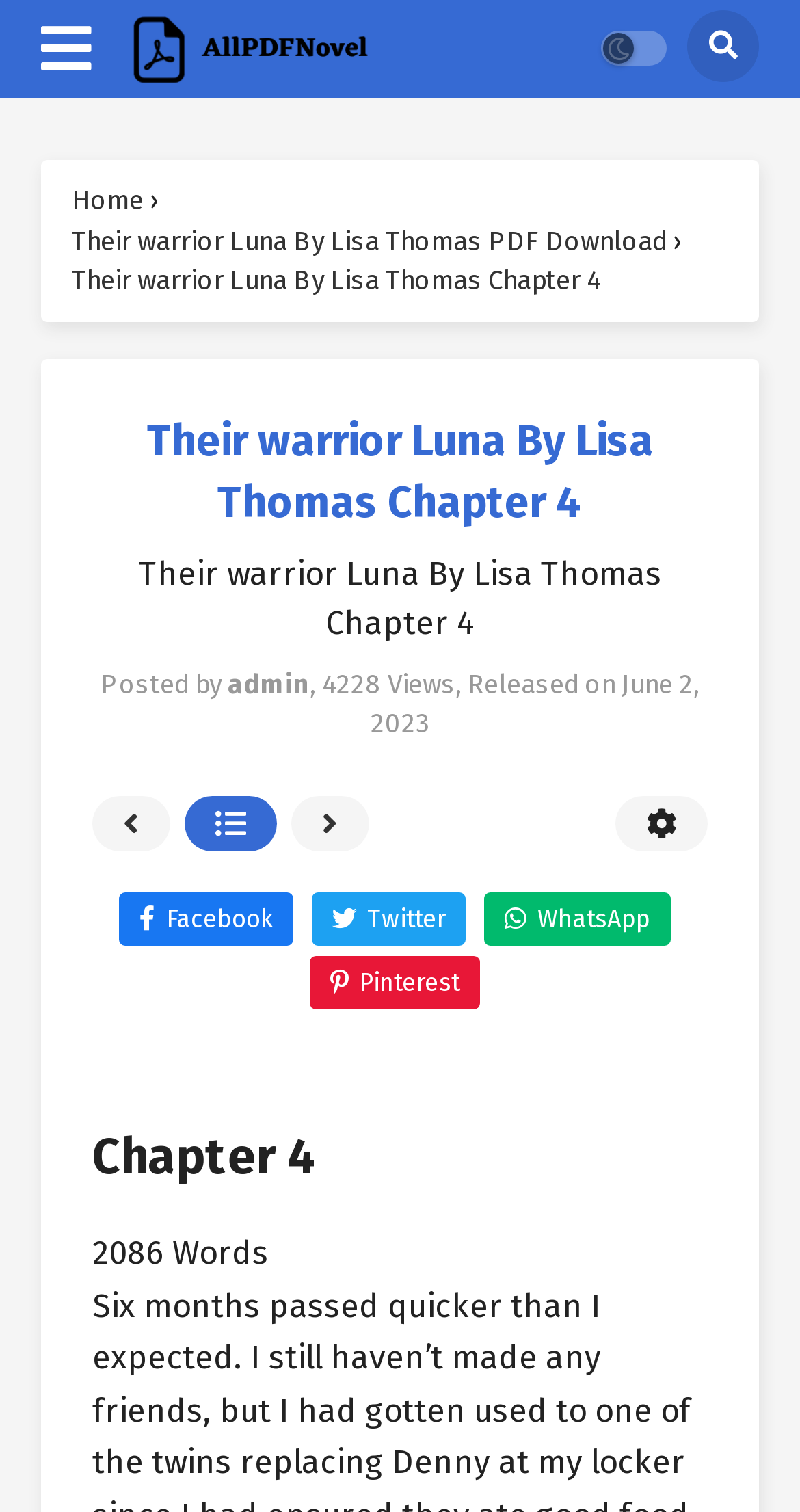Show the bounding box coordinates for the HTML element as described: "All Chapter".

[0.231, 0.526, 0.346, 0.562]